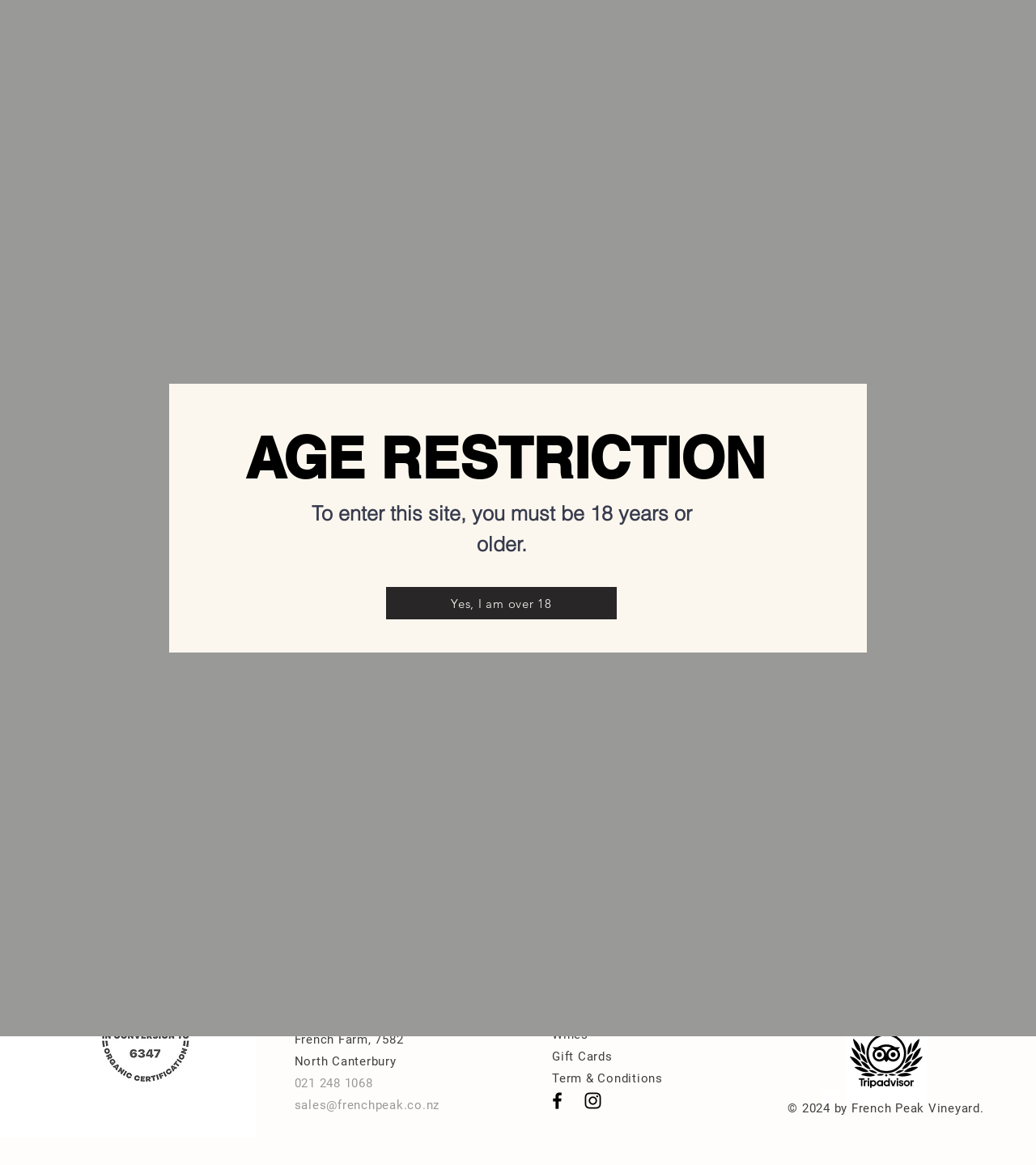Summarize the contents and layout of the webpage in detail.

This webpage is about Pinot Noir 2022 from French Peak Vineyard. At the top, there is a navigation bar with links to "About Us", "Book Your Experience", "Shop Wines", "Accommodation", and "Contact Us". Below the navigation bar, there is a main section that takes up most of the page.

In the main section, there is a heading "Pinot Noir 2022" and an image of a Pinot Noir bottle on a white background. Below the image, there is a description of the wine, stating that it is a medium-bodied wine with a textural mouthfeel and fine-grained tannins, supporting the vibrant notes of crushed red fruits and subtle spice.

Further down, there is a section about the wine's price, which is from $40.00. However, the wine is currently out of stock. There is also a section recommending food pairings for the wine, including chicken, salmon, quail or turkey, pork or veal, and semi-soft cheeses like Gruyère or Gouda.

Additionally, there is a section about delivery, stating that there is a minimum total spend of $150 for delivery and a standard shipping charge of $30 per delivery applies.

On the right side of the page, there is an iframe with a chat window and a section with contact information, including an address, phone number, and email address. There are also links to explore the vineyard's accommodation, wines, gift cards, and terms and conditions.

At the bottom of the page, there are social media links and a copyright notice. There is also a dialog box that appears to be an age restriction warning, stating that visitors must be 18 years or older to enter the site.